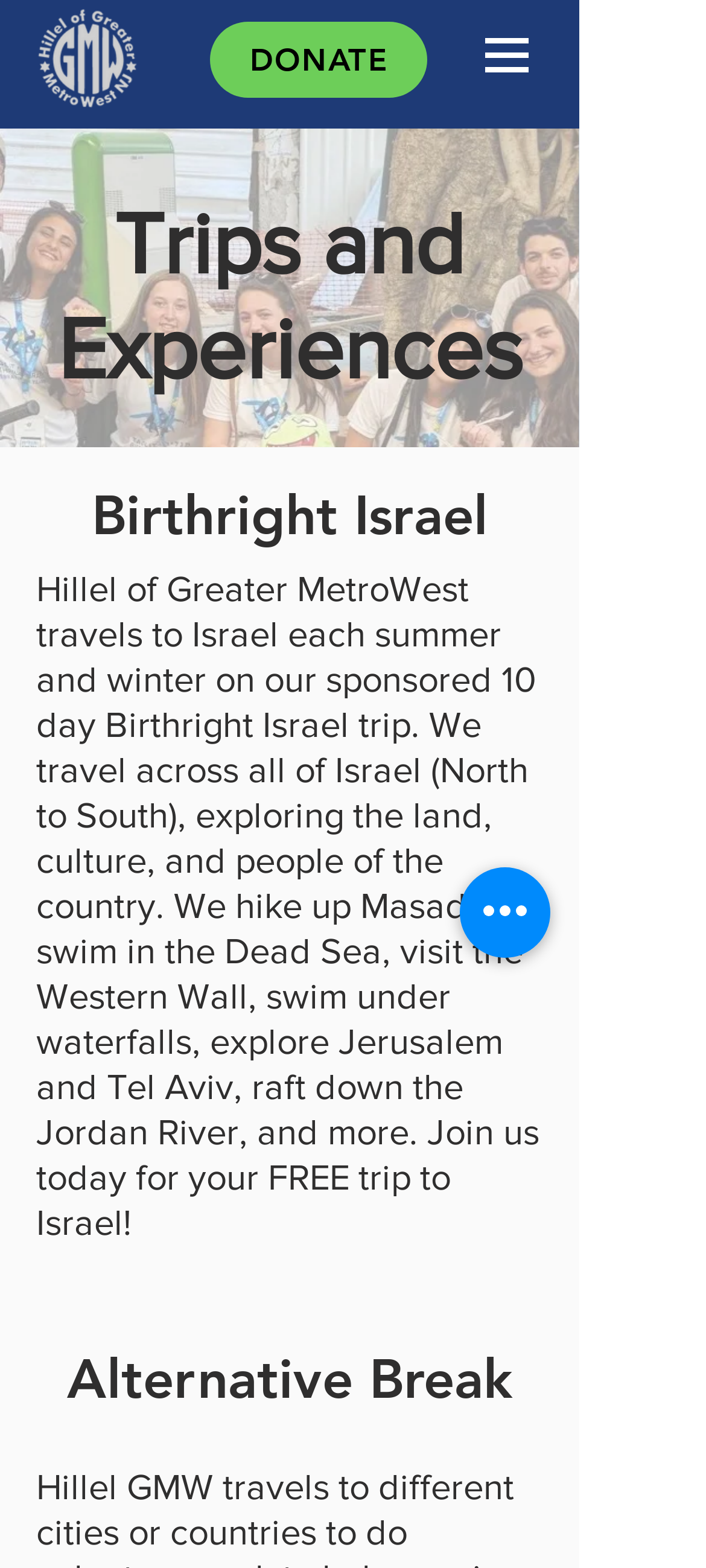What is the duration of the Birthright Israel trip?
Provide an in-depth and detailed explanation in response to the question.

According to the StaticText element, the webpage mentions that Hillel of Greater MetroWest travels to Israel each summer and winter on our sponsored 10-day Birthright Israel trip. This suggests that the duration of the Birthright Israel trip is 10 days.